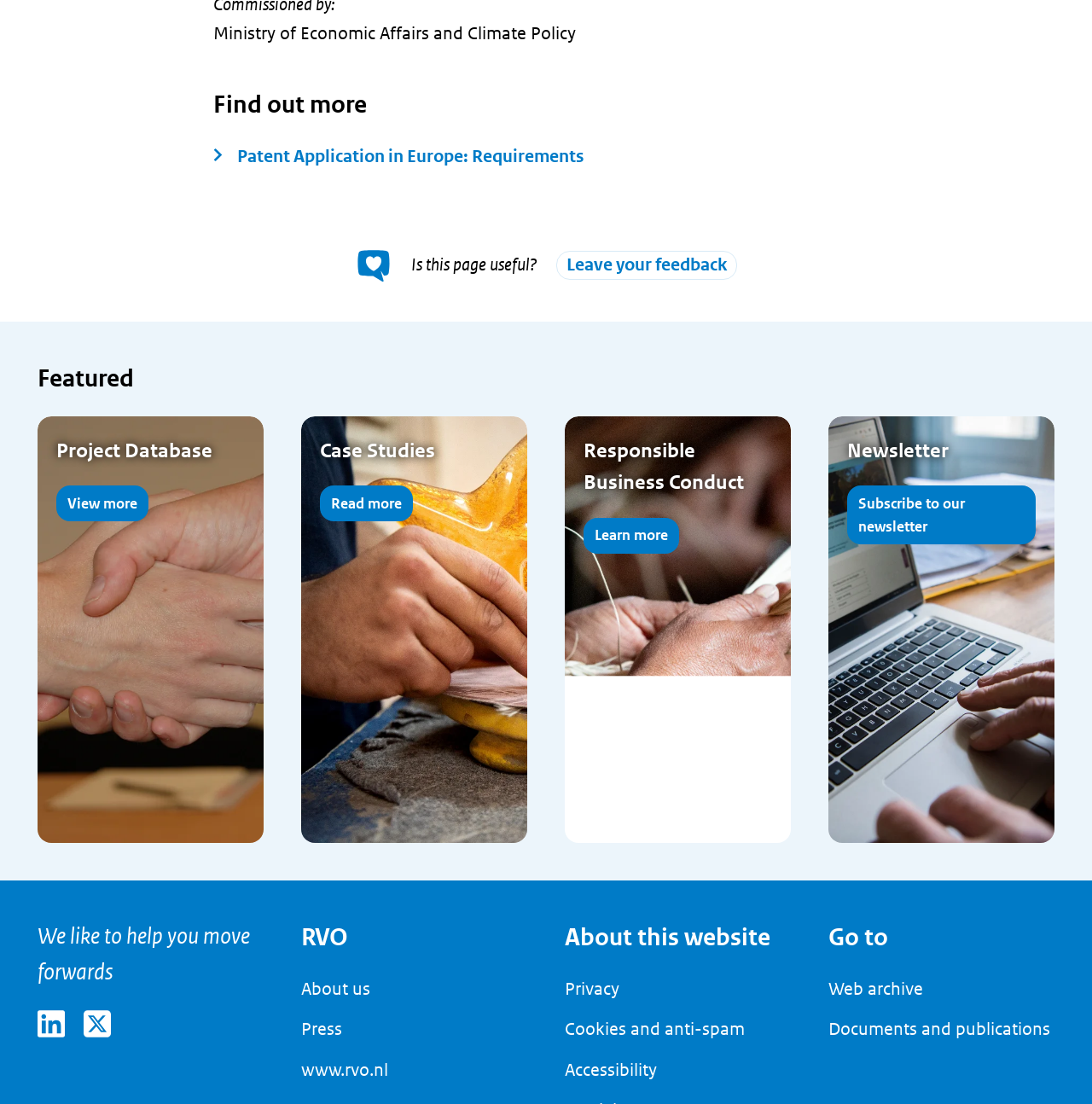What is the first featured section?
Using the image as a reference, give an elaborate response to the question.

The first featured section is 'Project Database' because it is the first heading element under the 'Featured' section, which is located at the top of the webpage.